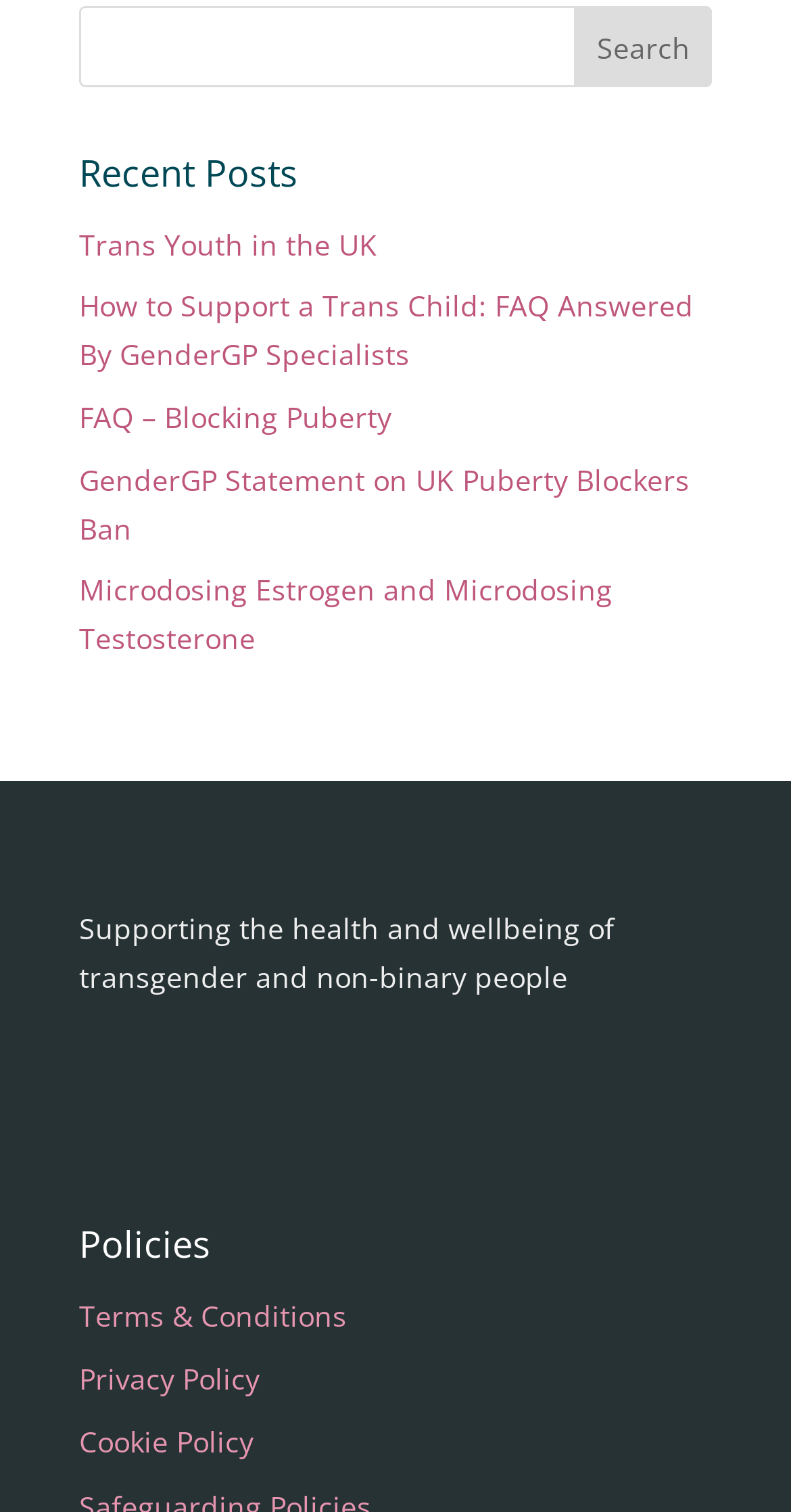Please find the bounding box coordinates of the element that you should click to achieve the following instruction: "View Terms & Conditions". The coordinates should be presented as four float numbers between 0 and 1: [left, top, right, bottom].

[0.1, 0.857, 0.438, 0.882]